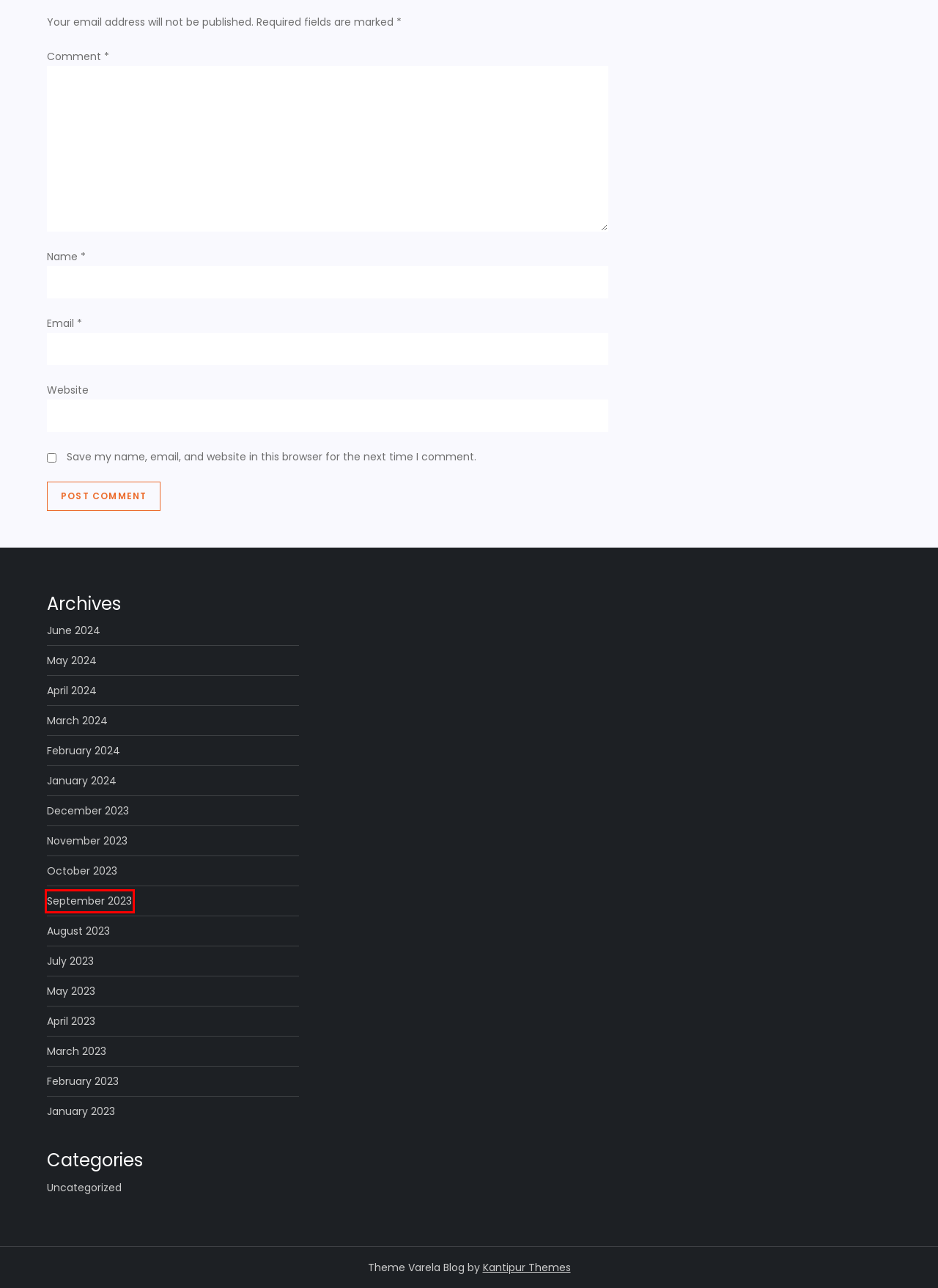You have a screenshot of a webpage, and a red bounding box highlights an element. Select the webpage description that best fits the new page after clicking the element within the bounding box. Options are:
A. May, 2023 - sportstotoinc.xyz
B. March, 2023 - sportstotoinc.xyz
C. April, 2023 - sportstotoinc.xyz
D. September, 2023 - sportstotoinc.xyz
E. April, 2024 - sportstotoinc.xyz
F. January, 2024 - sportstotoinc.xyz
G. August, 2023 - sportstotoinc.xyz
H. Kantipur Themes

D